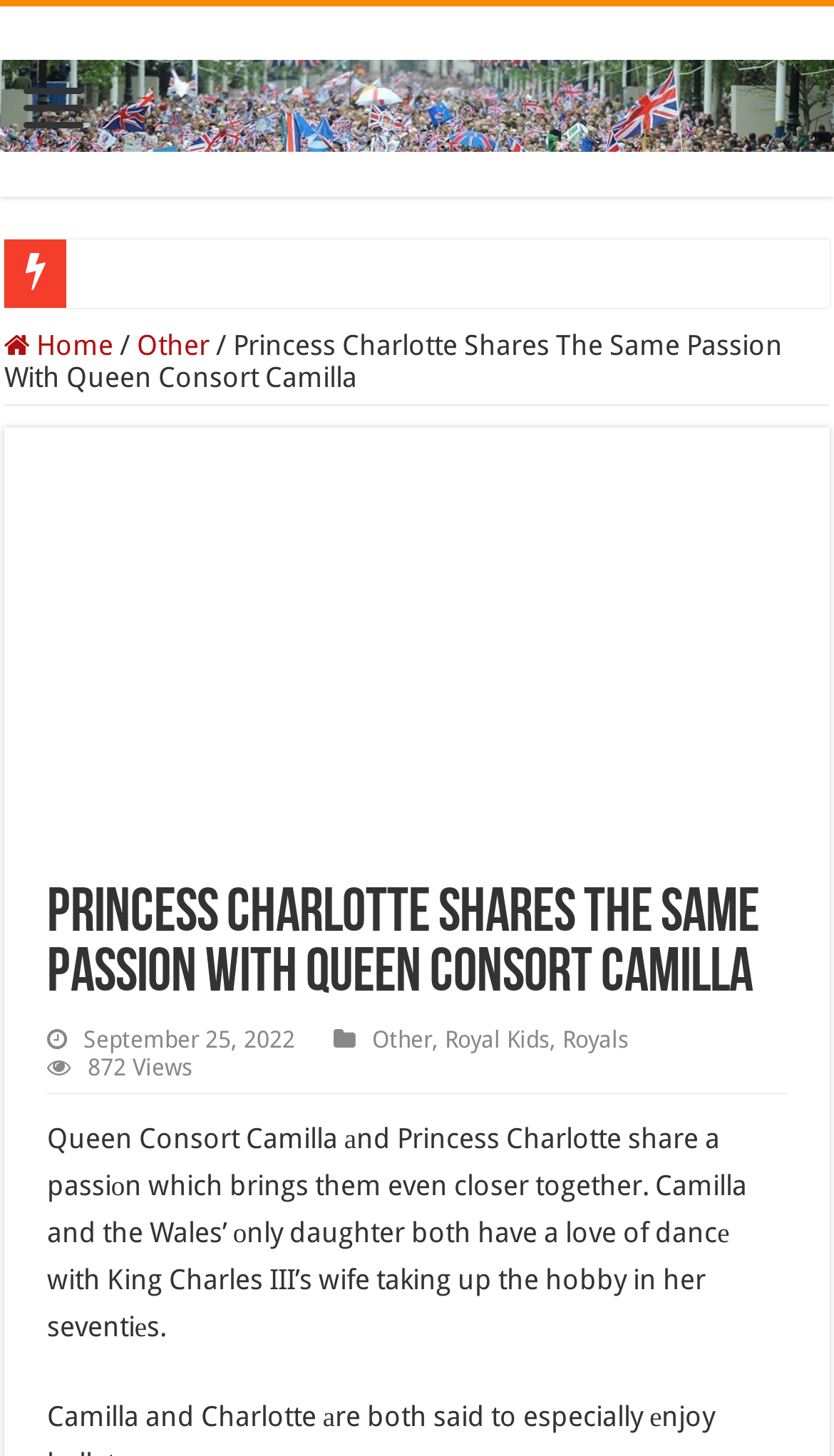What is the topic of the article?
Using the image as a reference, give an elaborate response to the question.

Based on the webpage content, the topic of the article is about the Royal Family, specifically about Queen Consort Camilla and Princess Charlotte sharing a passion.